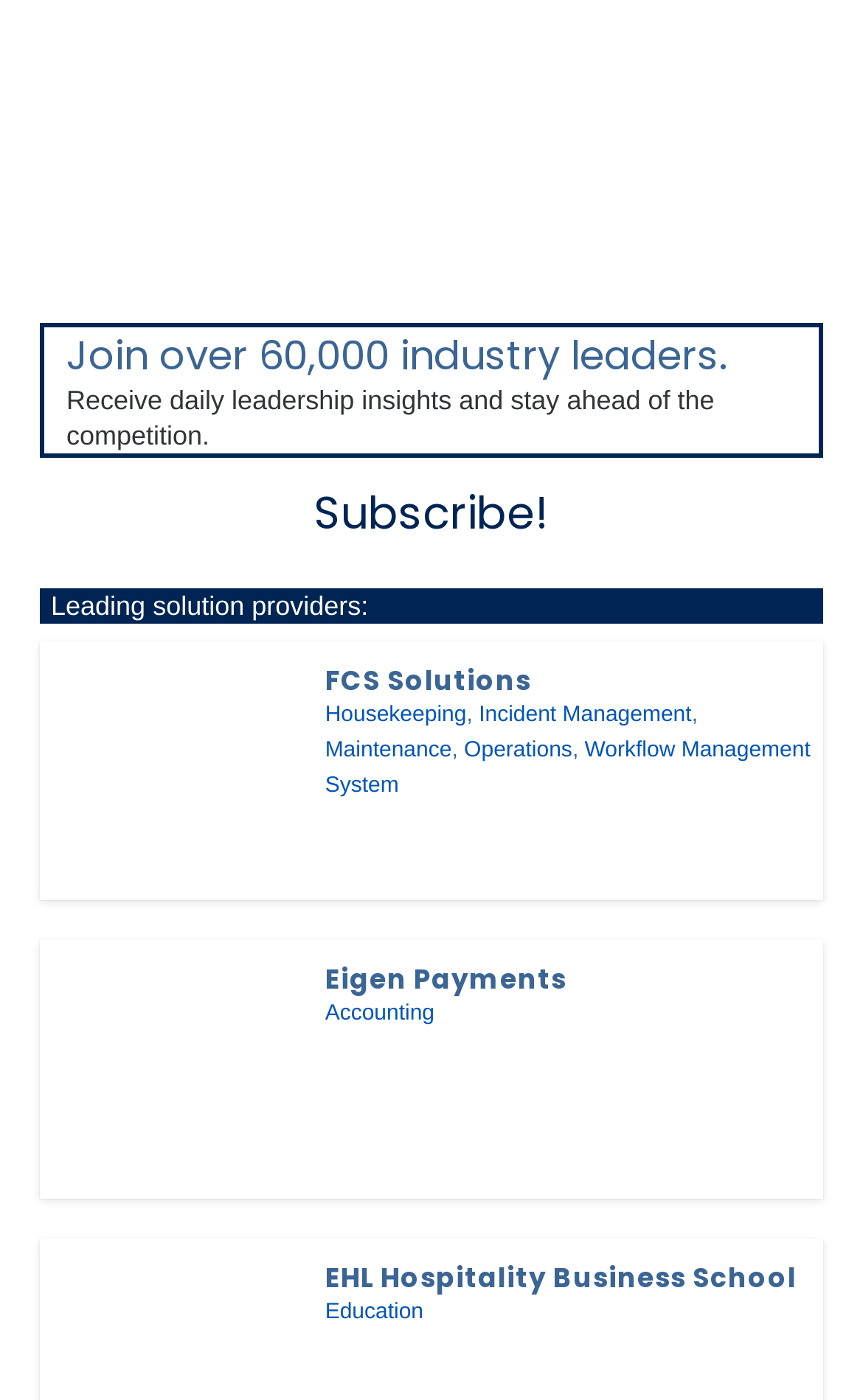Please give a short response to the question using one word or a phrase:
What is the last solution provider listed?

Education